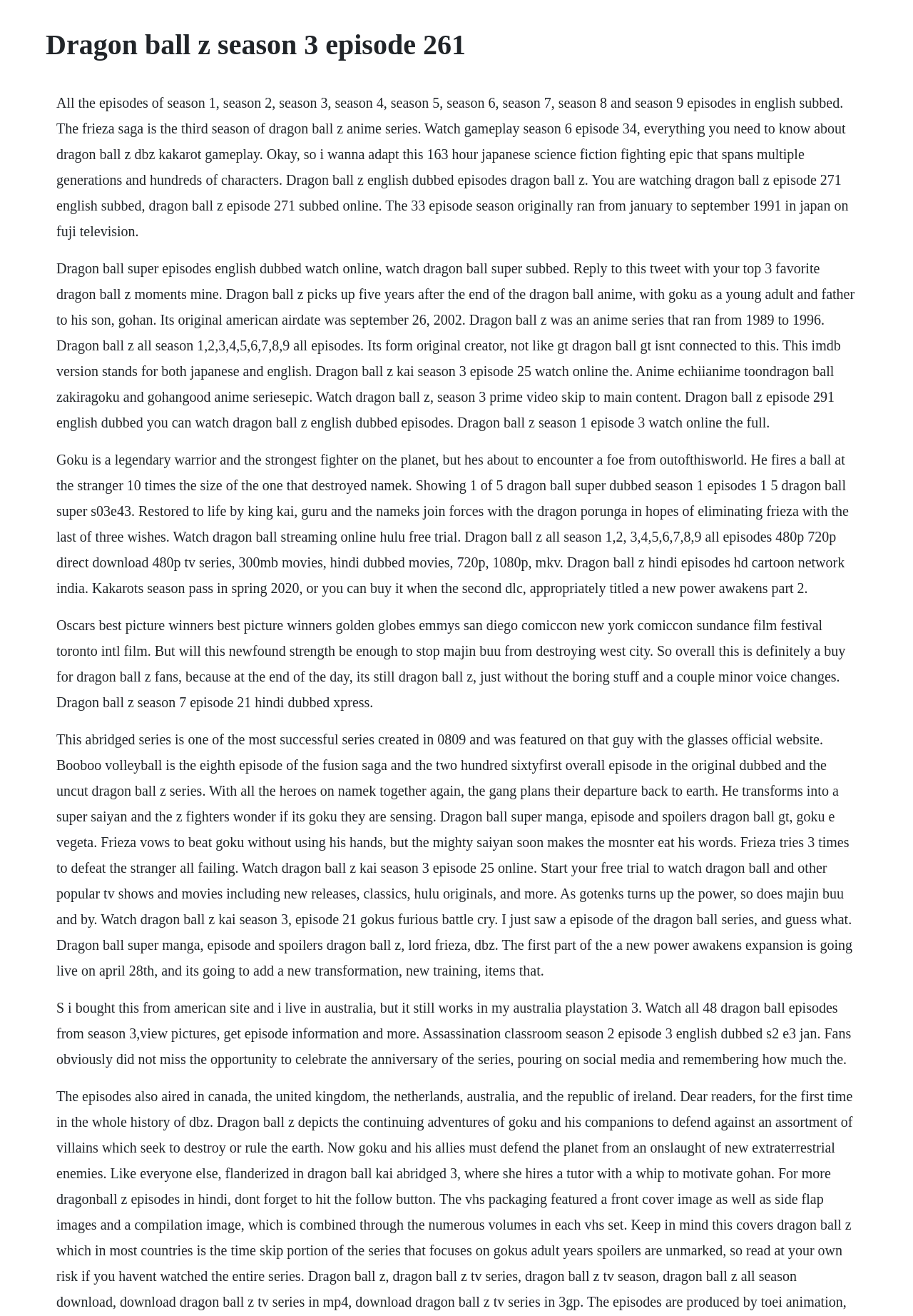What is the format of the Dragon Ball Z episodes mentioned? Based on the image, give a response in one word or a short phrase.

English subbed and dubbed